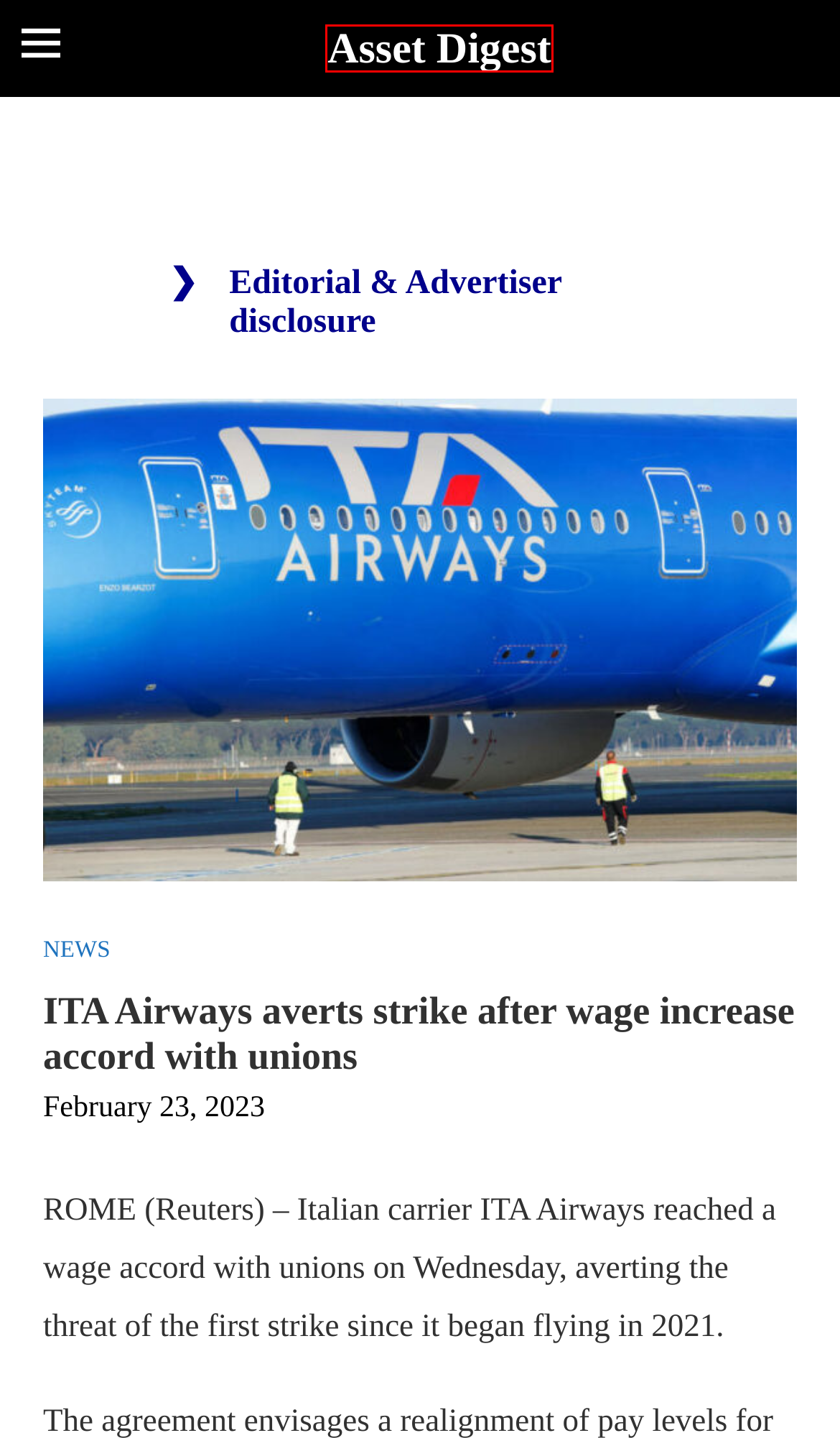You have a screenshot of a webpage with a red bounding box around an element. Select the webpage description that best matches the new webpage after clicking the element within the red bounding box. Here are the descriptions:
A. Business
B. Privacy Policy
C. About Us
D. Finance
E. Asset Digest - Asset Digest | Assets | Finance
F. Headlines
G. Advertising Terms – Website Terms of Use
H. Eurowings partners with Smartwings to sell flights together

E